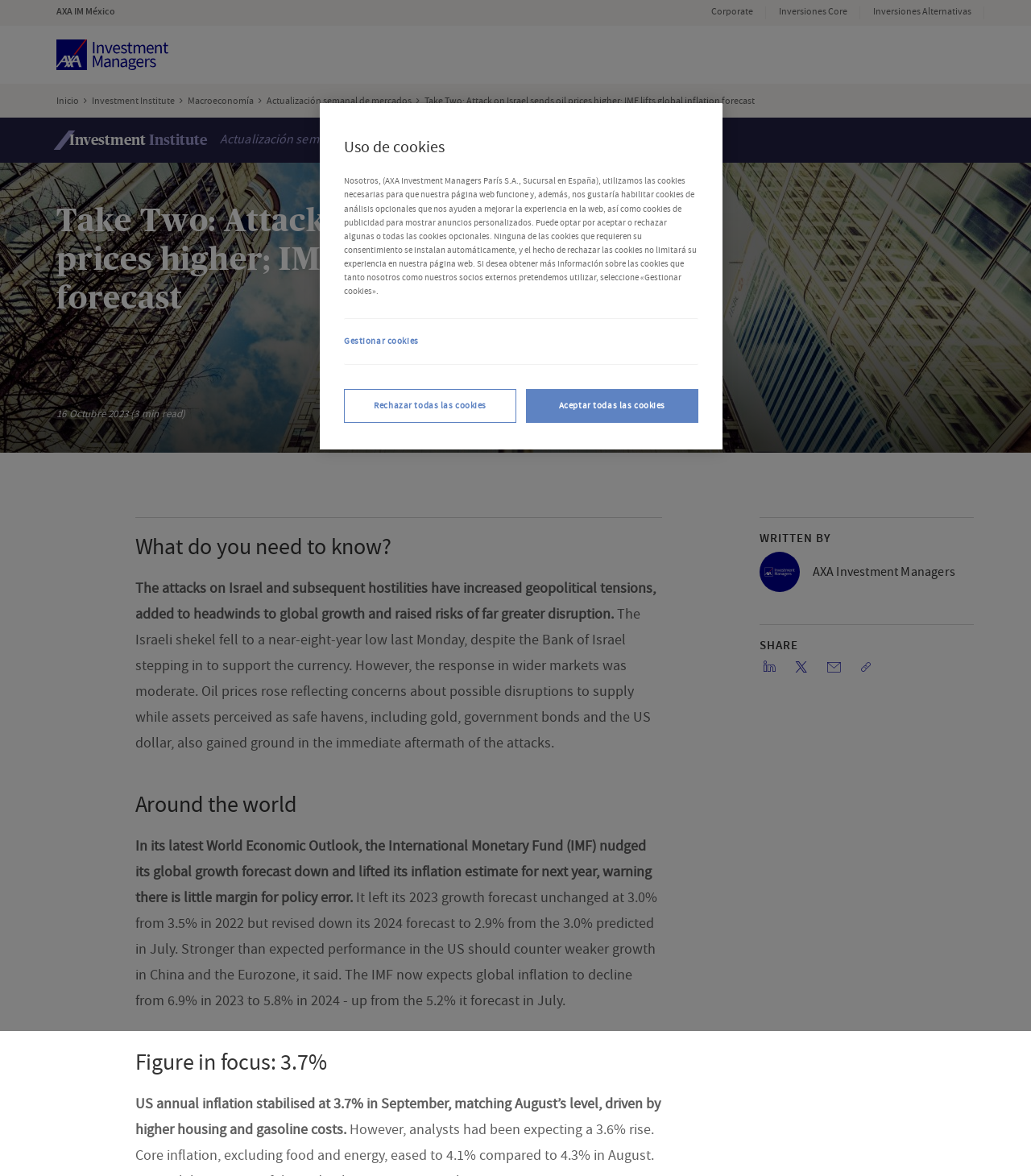Offer a detailed account of what is visible on the webpage.

This webpage is about an article discussing the impact of the attacks on Israel on the global economy. At the top, there is a navigation menu with several links, including "AXA IM México", "Corporate", "Inversiones Core", and "Inversiones Alternativas". Below the navigation menu, there is a banner with the title "Take Two: Attack on Israel sends oil prices higher; IMF lifts global inflation forecast" and a subtitle "16 Octubre 2023 (3 min read)".

To the left of the banner, there is a column with several links, including "Inicio", "Investment Institute", "Macroeconomía", and "Actualización semanal de mercados". Below this column, there is a section with the title "What do you need to know?" and several paragraphs of text discussing the impact of the attacks on Israel on the global economy, including the effects on oil prices, currency markets, and global growth.

Below this section, there is a separator line, followed by a section with the title "Around the world" and several paragraphs of text discussing the International Monetary Fund's (IMF) latest World Economic Outlook, including its forecasts for global growth and inflation.

Further down, there is a section with the title "Figure in focus: 3.7%" and a paragraph of text discussing the US annual inflation rate. At the bottom of the page, there is a banner with a cookie policy notification, which includes buttons to accept or reject cookies.

On the right side of the page, there is a column with several social media links, including "Share on LinkedIn", "Share on Twitter", and "Share by mail", as well as a button to copy the URL.